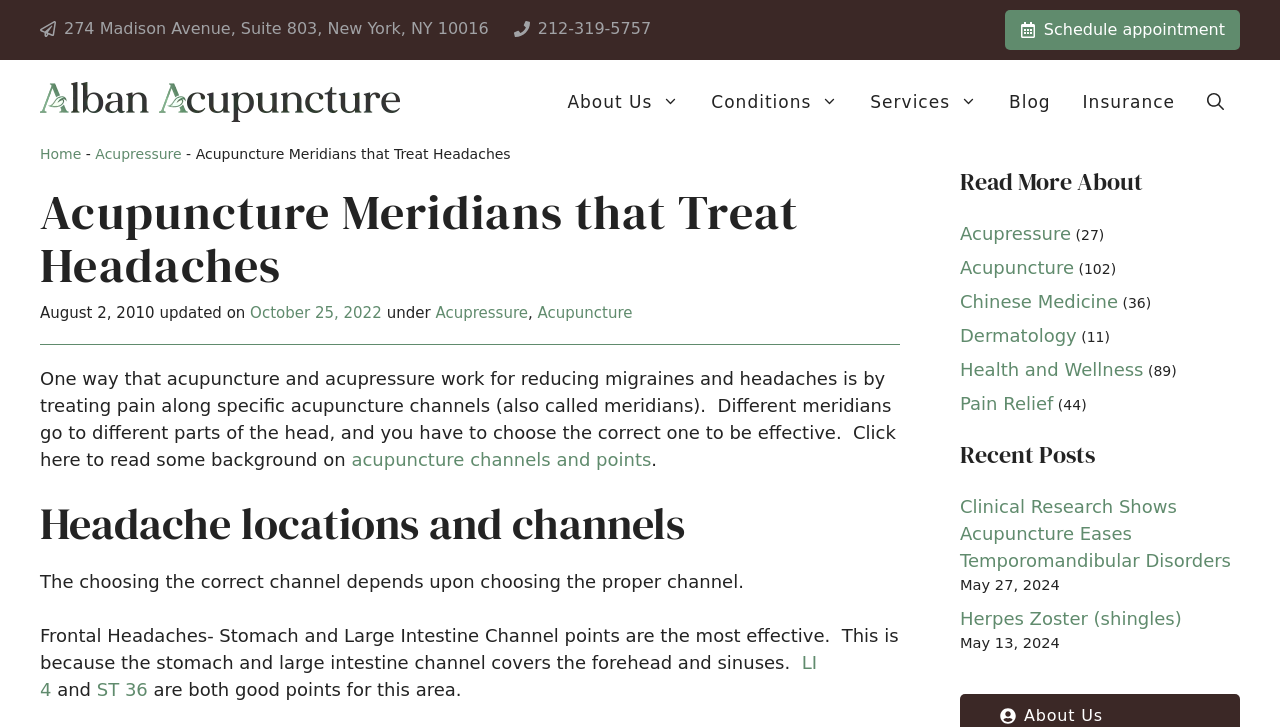Generate a detailed explanation of the webpage's features and information.

The webpage is about Alban Acupuncture, a website that provides information on acupuncture and acupressure treatments. At the top of the page, there is a banner with a link to the website's homepage, accompanied by a navigation menu with links to various sections, including "About Us", "Conditions", "Services", "Blog", and "Insurance". 

Below the navigation menu, there is a section with the title "Acupuncture Meridians that Treat Headaches". This section has a heading, a paragraph of text, and a link to read more about acupuncture channels and points. The text explains how acupuncture and acupressure work to reduce migraines and headaches by treating pain along specific acupuncture channels, also known as meridians. 

Following this section, there is a heading "Headache locations and channels" with a paragraph of text that explains how to choose the correct channel for treating headaches, depending on the location of the pain. The text also mentions specific channel points, such as LI 4 and ST 36, that are effective for treating frontal headaches.

On the right side of the page, there is a section with the heading "Read More About" that lists links to various topics, including Acupressure, Acupuncture, Chinese Medicine, Dermatology, Health and Wellness, and Pain Relief, each with a number in parentheses indicating the number of related articles.

Below this section, there is a heading "Recent Posts" that lists links to recent blog posts, including "Clinical Research Shows Acupuncture Eases Temporomandibular Disorders" and "Herpes Zoster (shingles)", each with a date and time stamp.